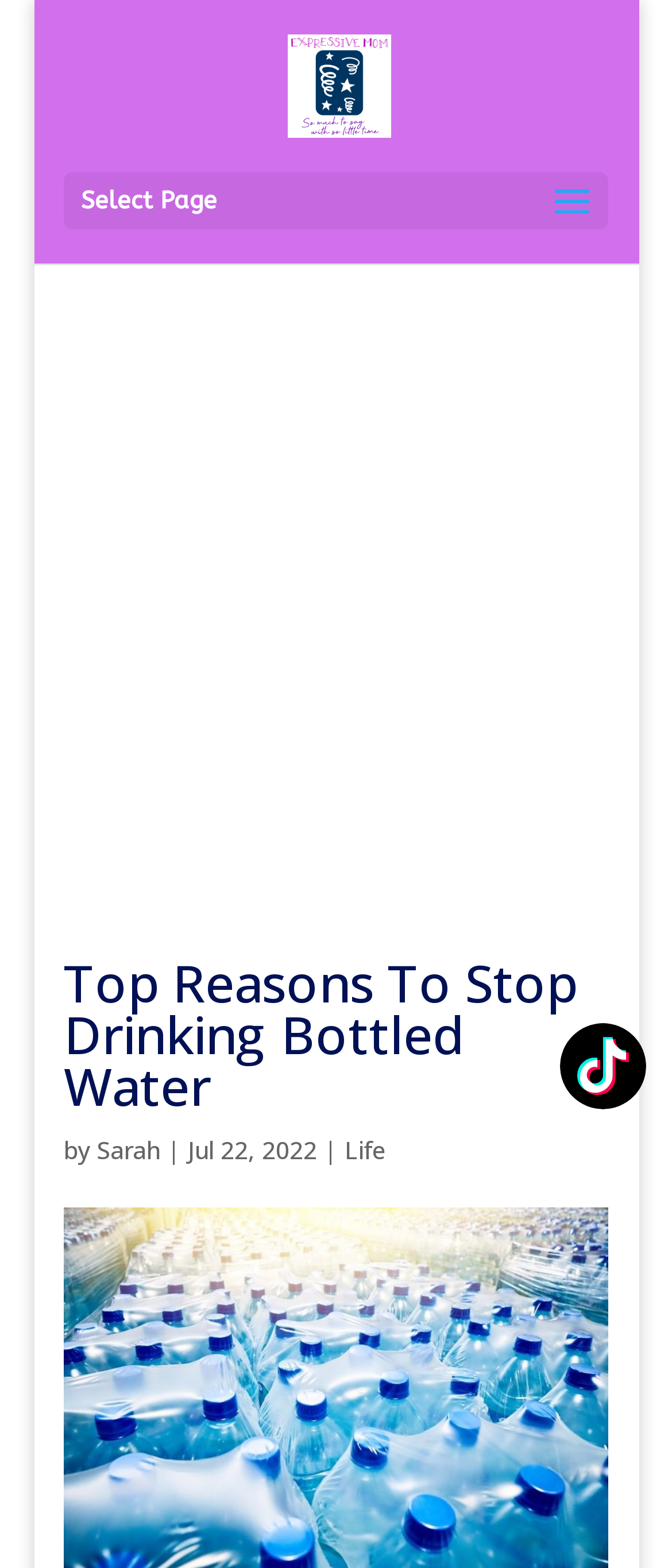Provide an in-depth caption for the webpage.

The webpage is about the top reasons to stop drinking bottled water, as indicated by the title "Top Reasons To Stop Drinking Bottled Water". At the top-left corner, there is a link to "Expressive Mom" accompanied by an image with the same name. Below this, there is a static text "Select Page" positioned at the top-center of the page.

The main content of the webpage is divided into two sections. The top section takes up most of the page's width and is occupied by an advertisement iframe. Below this, there is a heading that repeats the title "Top Reasons To Stop Drinking Bottled Water", which is centered at the top of the lower section.

Under the heading, there is a byline that includes the author's name "Sarah" and the date "Jul 22, 2022", positioned at the top-left of the lower section. To the right of the byline, there is a link to "Life". At the bottom-right corner of the page, there is another link with no accompanying text.